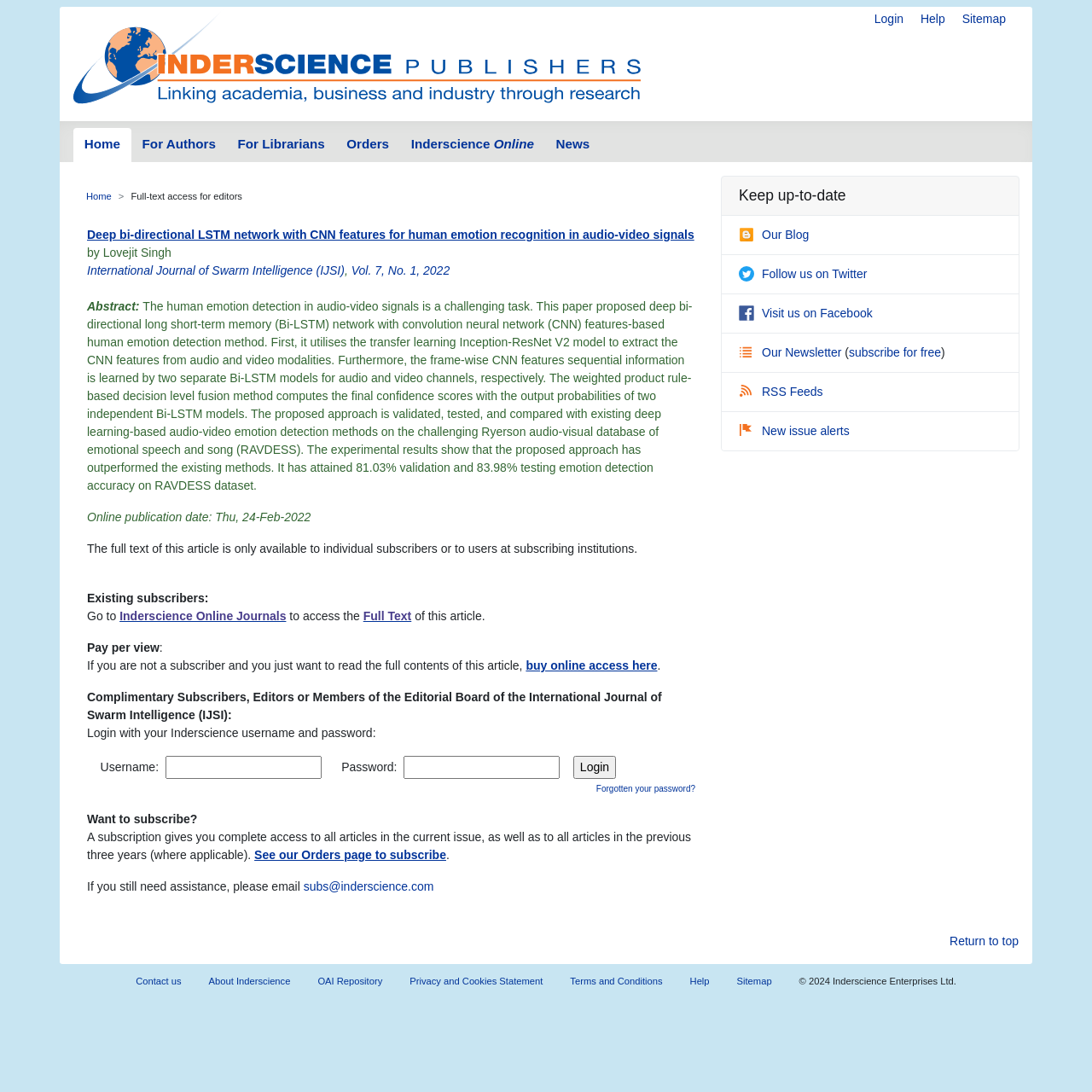Locate the bounding box coordinates of the clickable region necessary to complete the following instruction: "Read the full text of this article". Provide the coordinates in the format of four float numbers between 0 and 1, i.e., [left, top, right, bottom].

[0.333, 0.558, 0.377, 0.57]